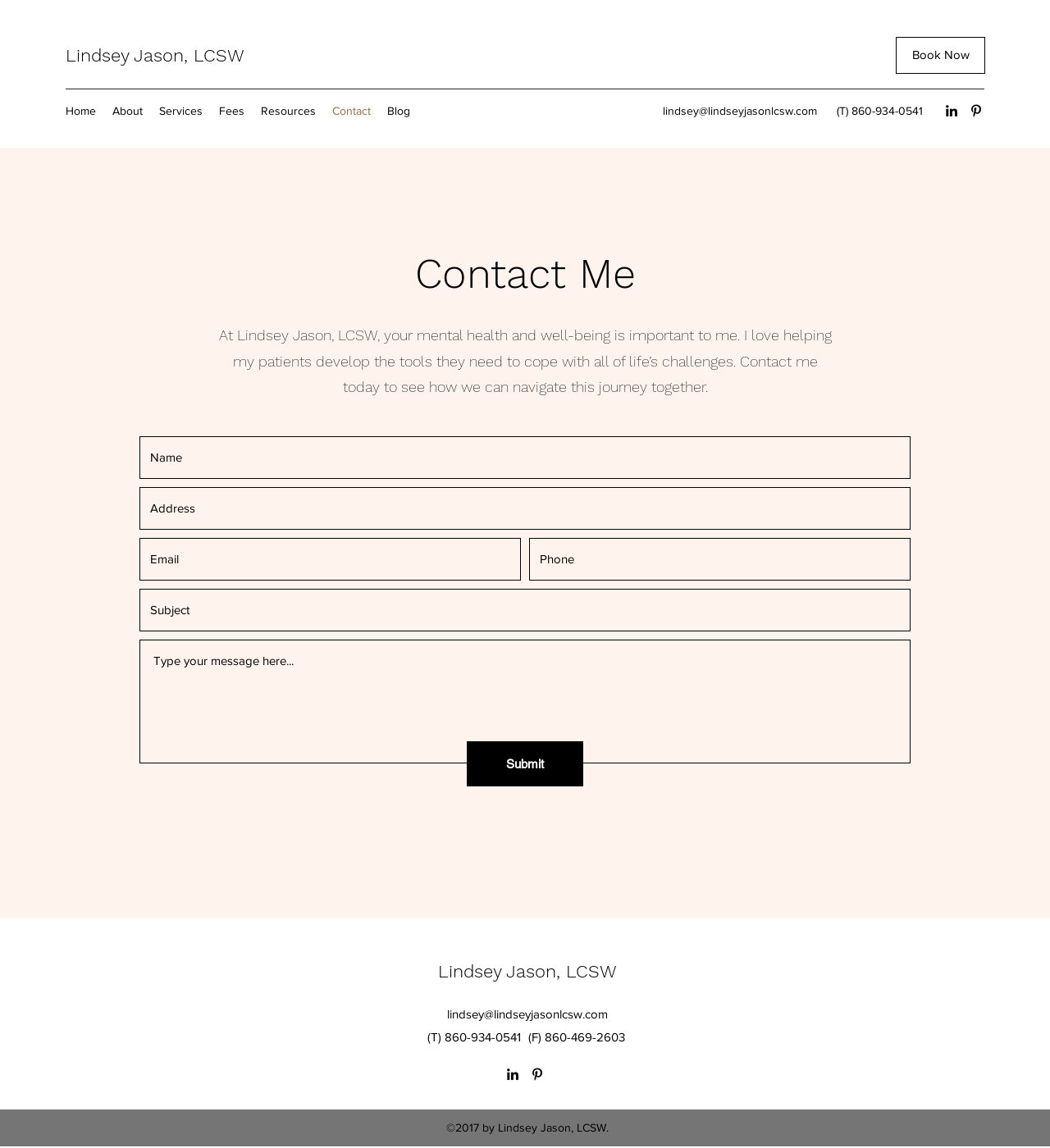Provide a brief response to the question using a single word or phrase: 
What is the purpose of the webpage?

Contact therapist